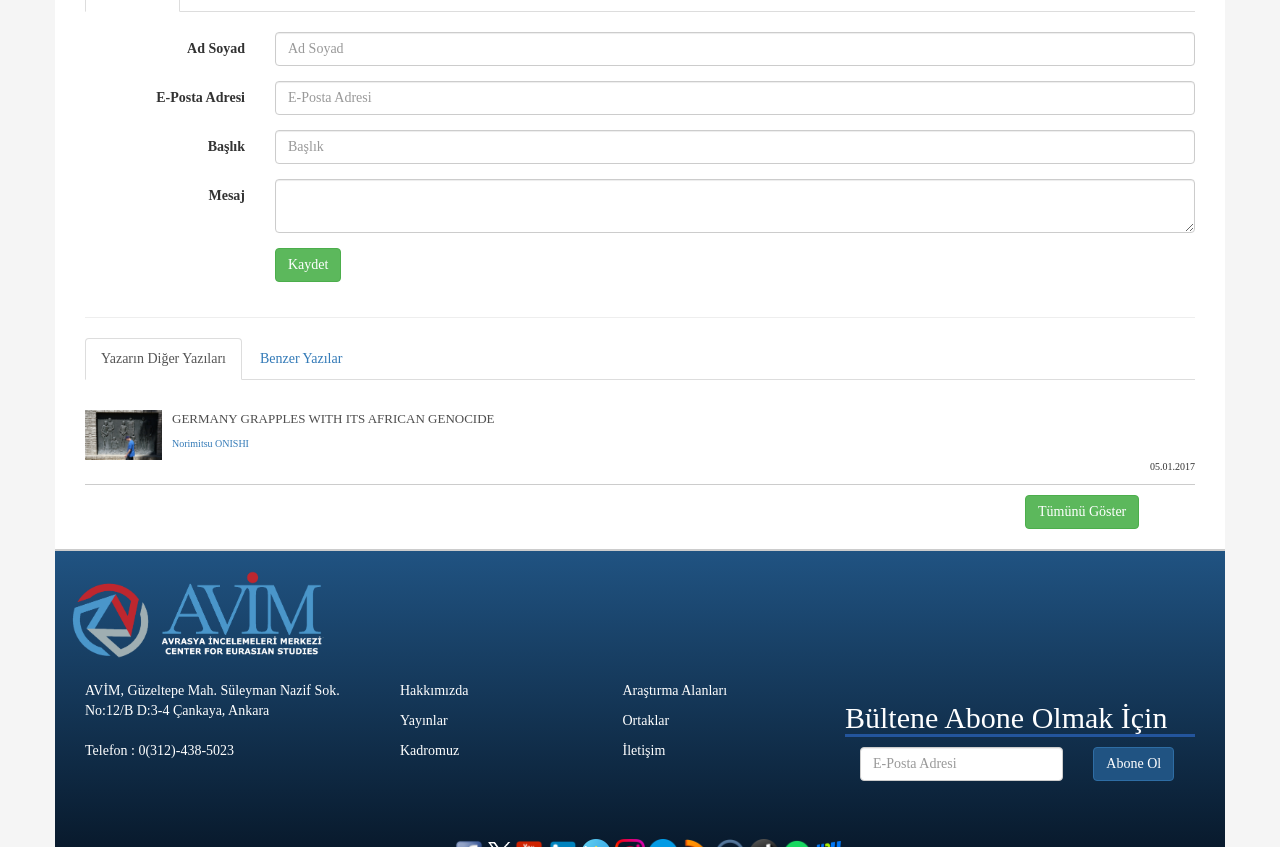Use a single word or phrase to answer the question: 
What is the date of the article?

05.01.2017